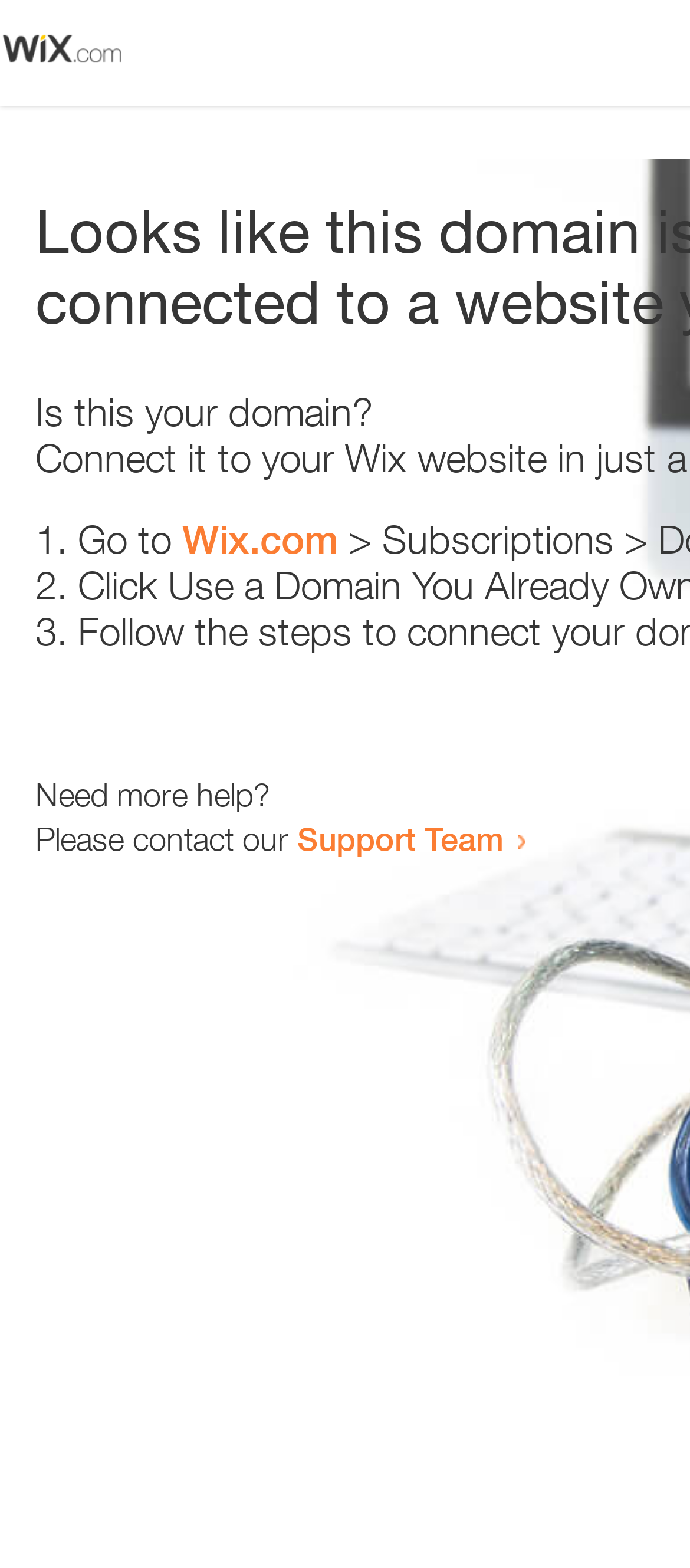Give a detailed explanation of the elements present on the webpage.

The webpage appears to be an error page, with a small image at the top left corner. Below the image, there is a heading that reads "Is this your domain?" centered on the page. 

Underneath the heading, there is a numbered list with three items. The first item starts with "1." and is followed by the text "Go to" and a link to "Wix.com". The second item starts with "2." and the third item starts with "3.", but their contents are not specified. 

At the bottom of the page, there is a section that provides additional help options. It starts with the text "Need more help?" and is followed by a sentence that reads "Please contact our". This sentence is completed with a link to the "Support Team".